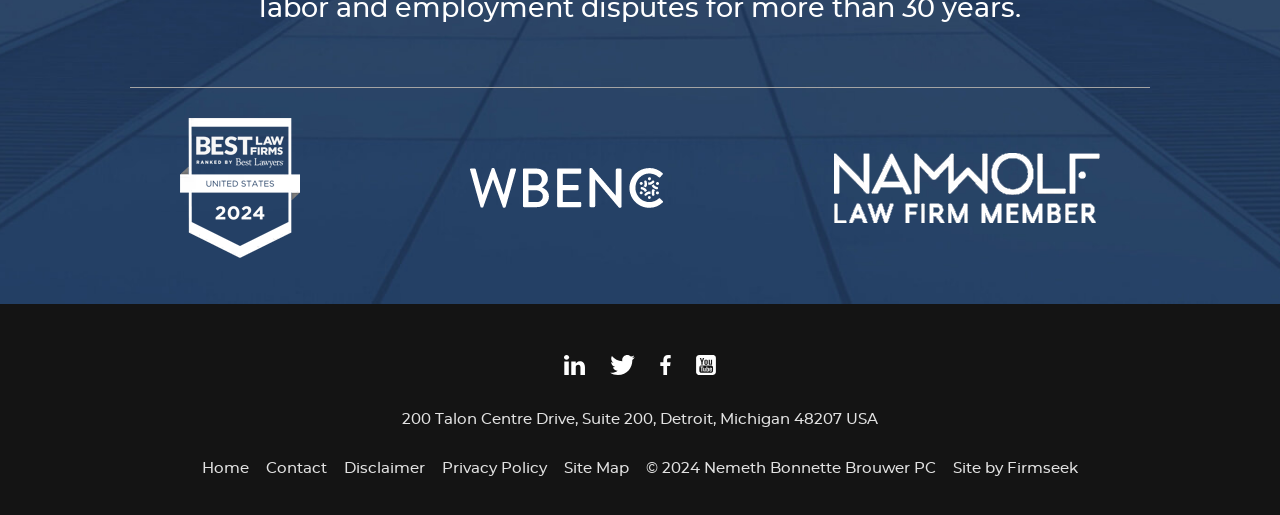How many social media links are available?
Answer the question using a single word or phrase, according to the image.

4